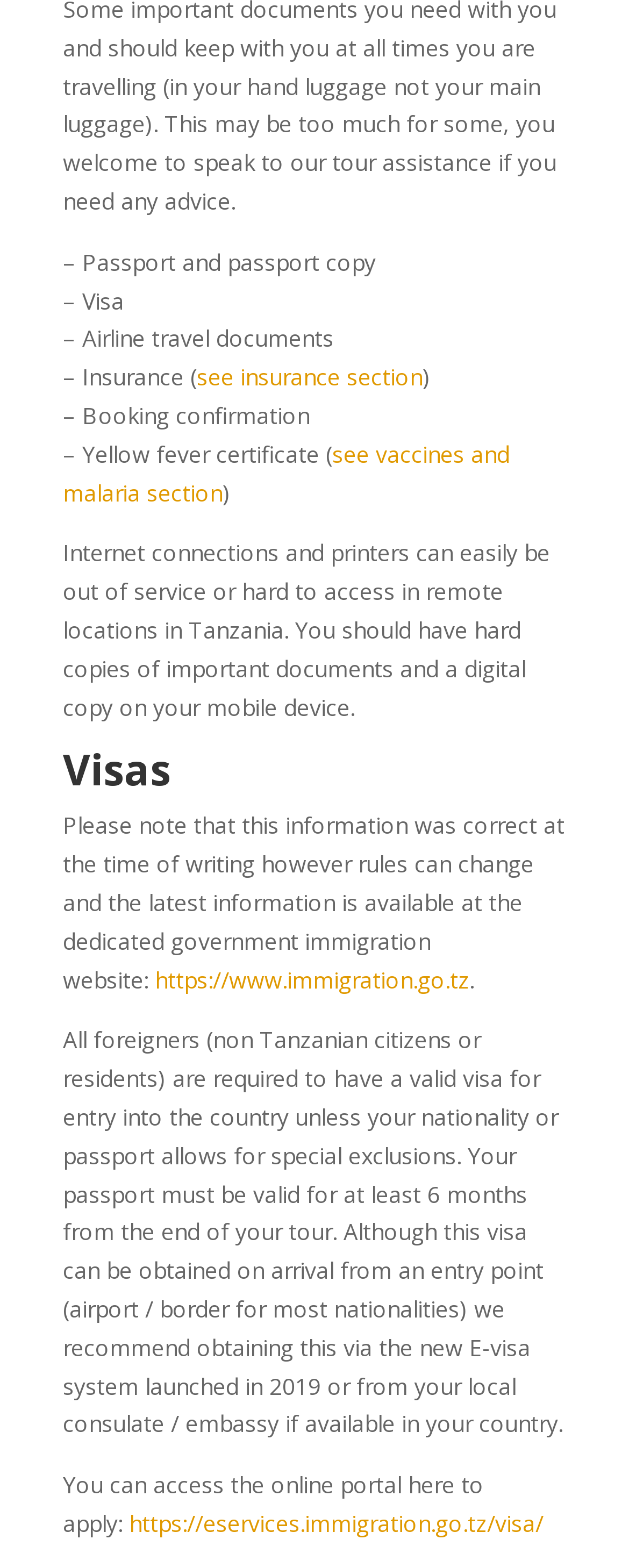Given the webpage screenshot, identify the bounding box of the UI element that matches this description: "see insurance section".

[0.313, 0.231, 0.672, 0.25]